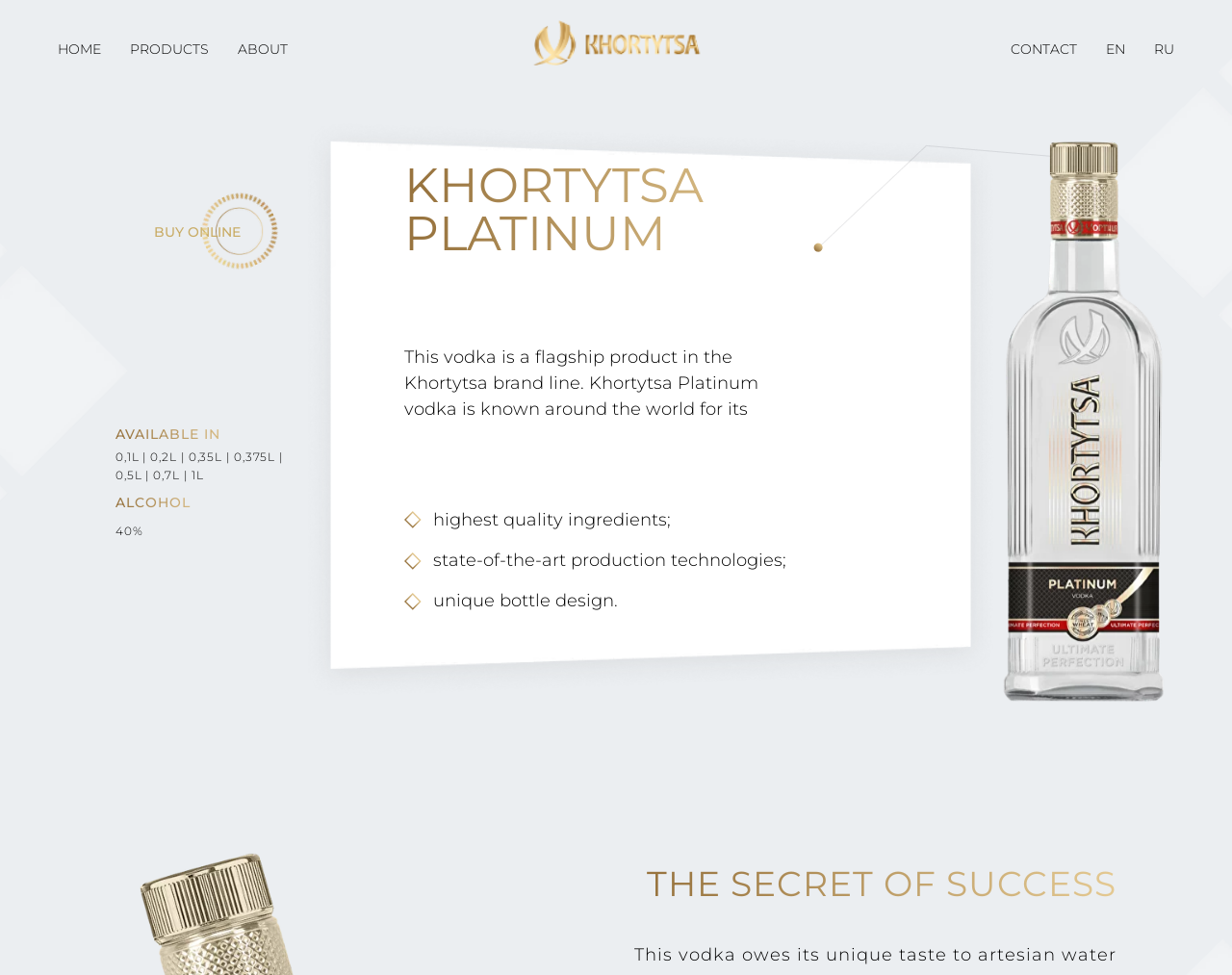What is the brand name of the vodka?
Provide an in-depth and detailed answer to the question.

The brand name of the vodka can be found in the link 'Khortytsa' at the top of the webpage, which is also the title of the webpage. Additionally, it is mentioned in the static text 'This vodka is a flagship product in the Khortytsa brand line.'